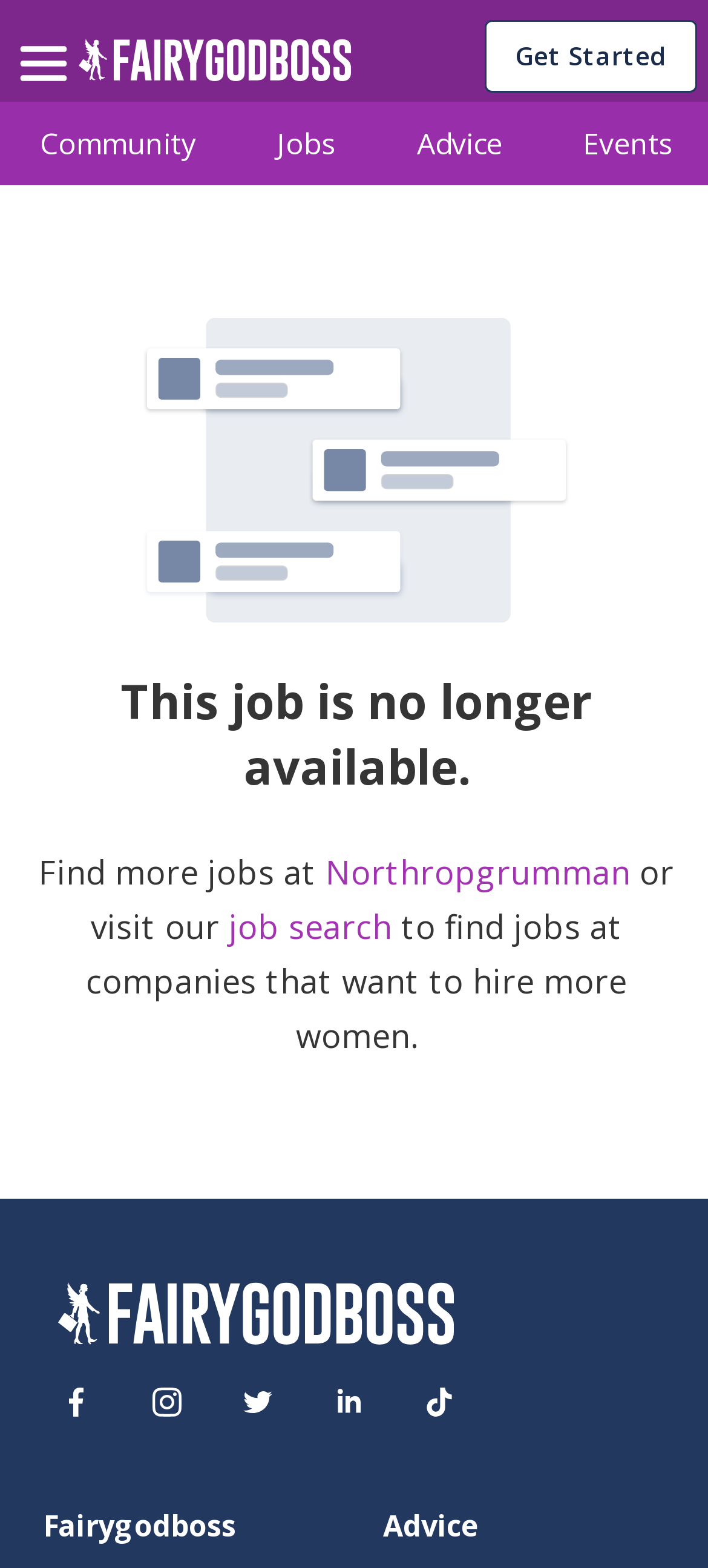Identify the bounding box coordinates of the clickable region necessary to fulfill the following instruction: "Search for jobs at Northropgrumman". The bounding box coordinates should be four float numbers between 0 and 1, i.e., [left, top, right, bottom].

[0.46, 0.542, 0.903, 0.57]